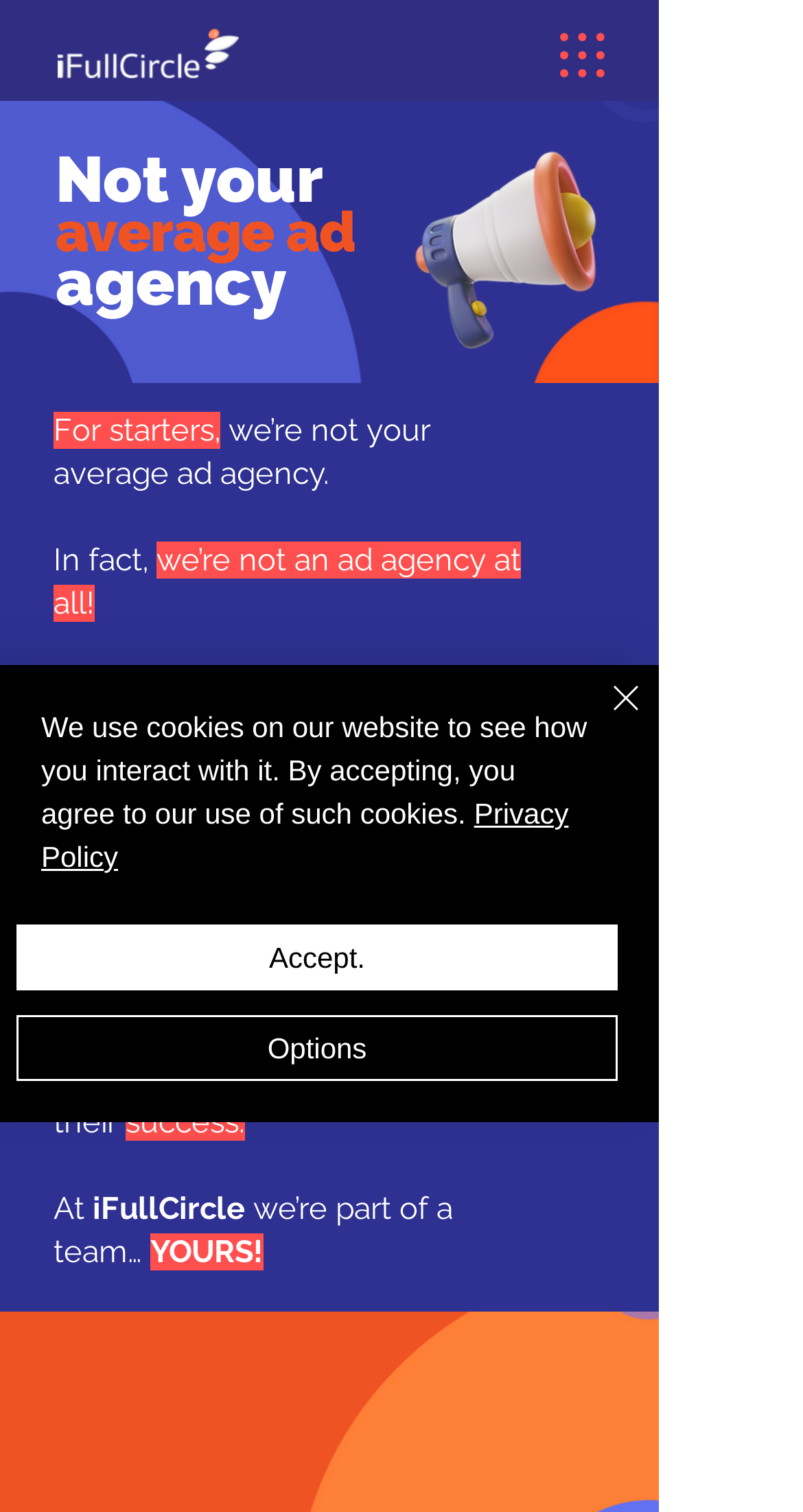What is the purpose of iFullCircle?
Please provide a comprehensive answer based on the information in the image.

According to the text, iFullCircle provides 'the most complete and comprehensive communication service' and is an integrated think-and-do tank aimed at providing this service.